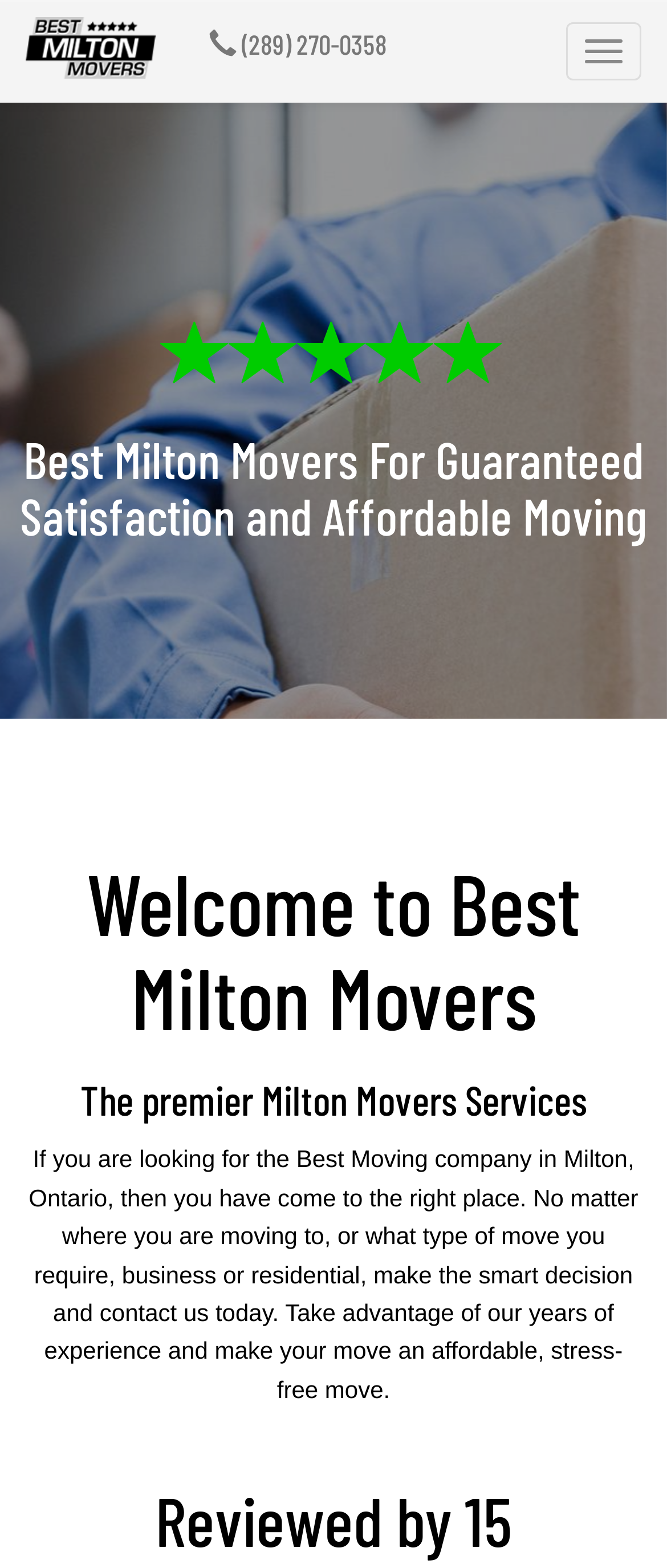What is the main title displayed on this webpage?

Welcome to Best Milton Movers